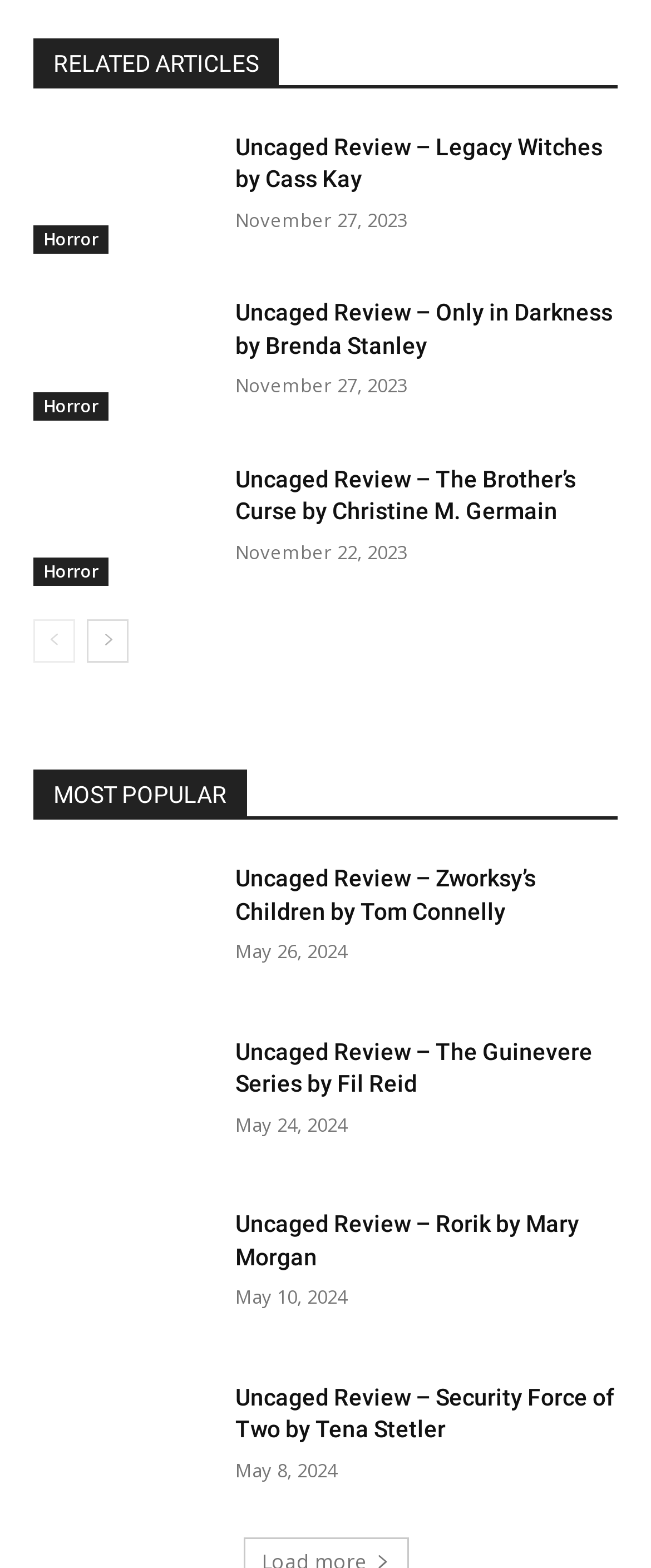Please specify the bounding box coordinates of the element that should be clicked to execute the given instruction: 'Click on the 'next-page' link'. Ensure the coordinates are four float numbers between 0 and 1, expressed as [left, top, right, bottom].

[0.133, 0.395, 0.197, 0.423]